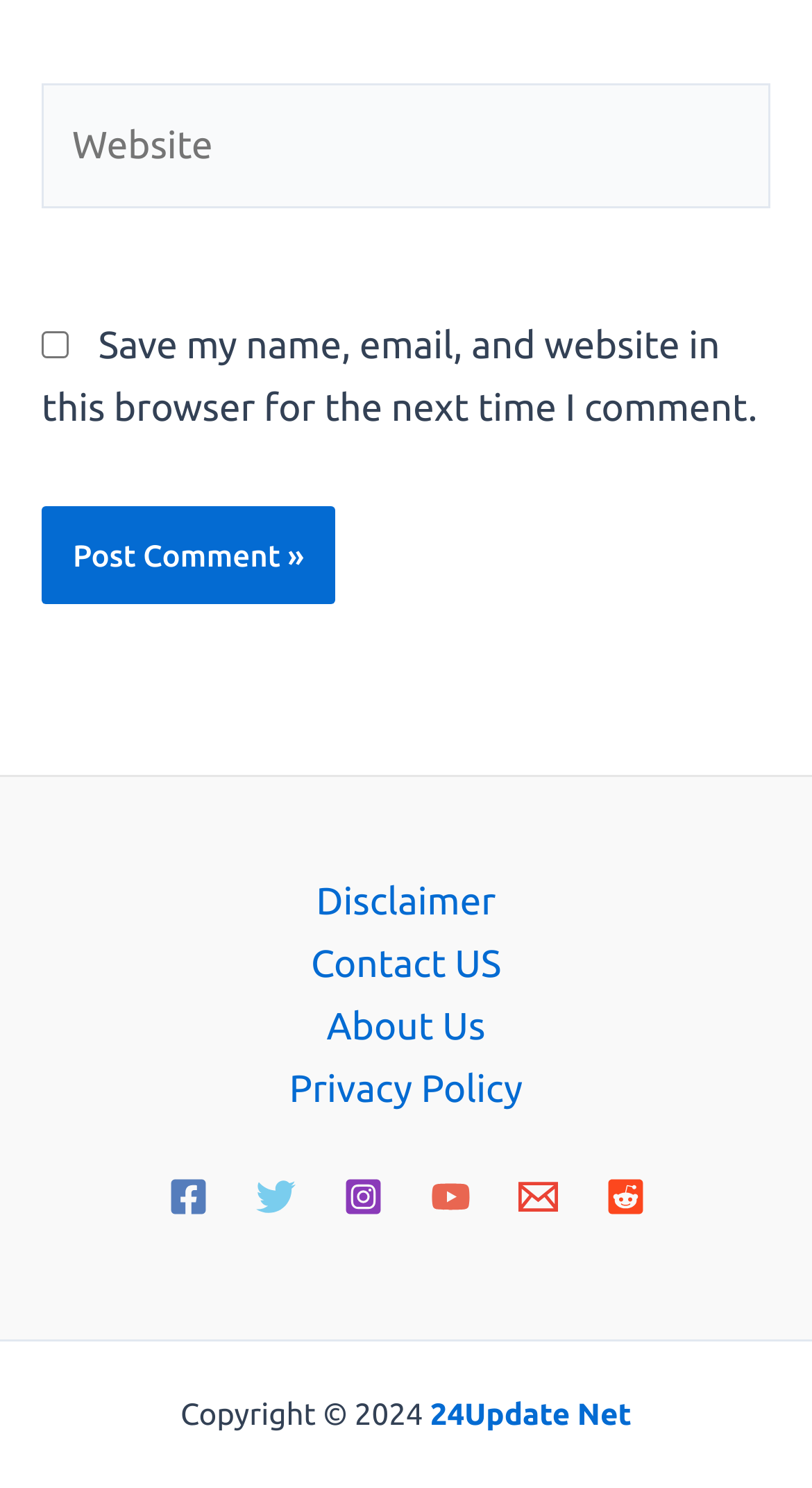Pinpoint the bounding box coordinates of the clickable element to carry out the following instruction: "Visit Facebook."

[0.206, 0.791, 0.255, 0.818]